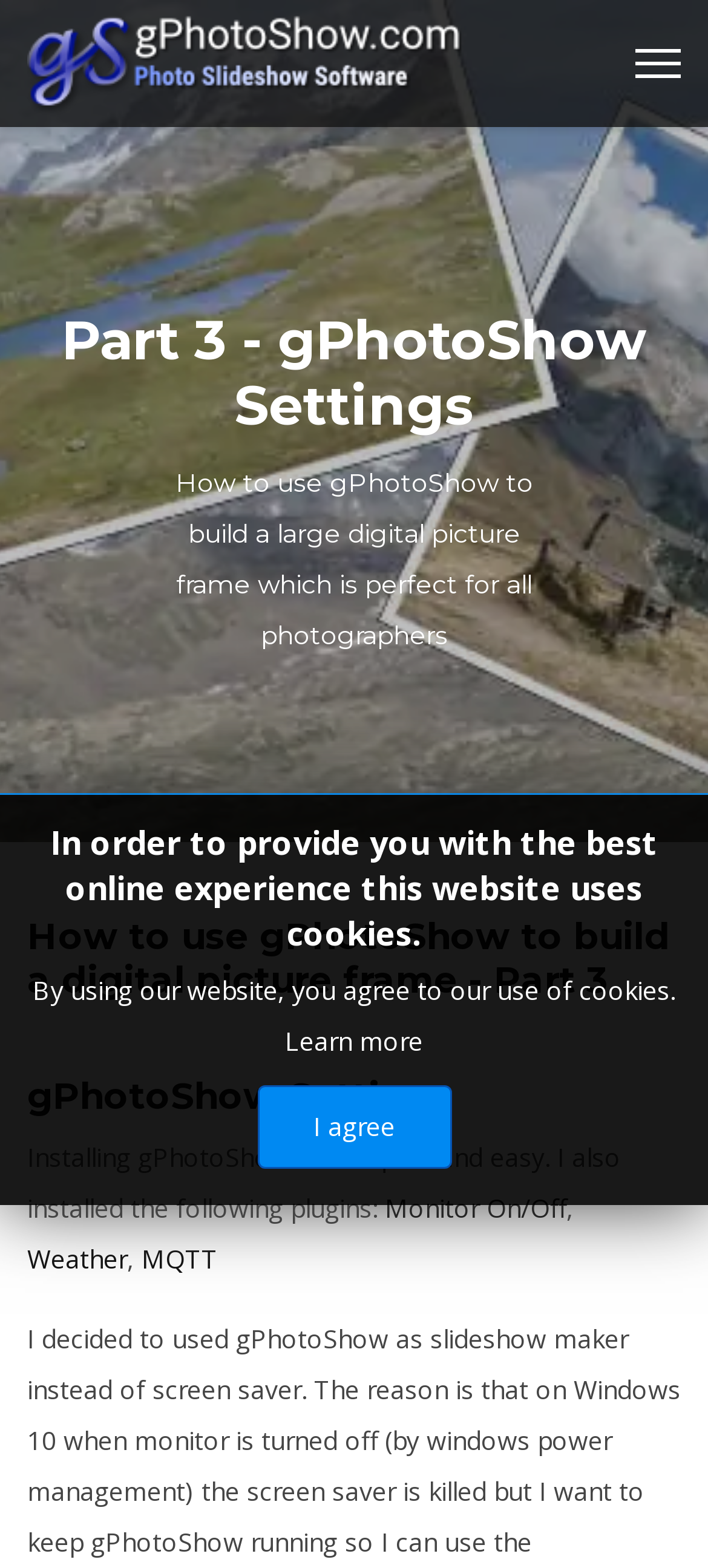What is the purpose of the webpage?
From the image, respond using a single word or phrase.

Guide to building a digital picture frame